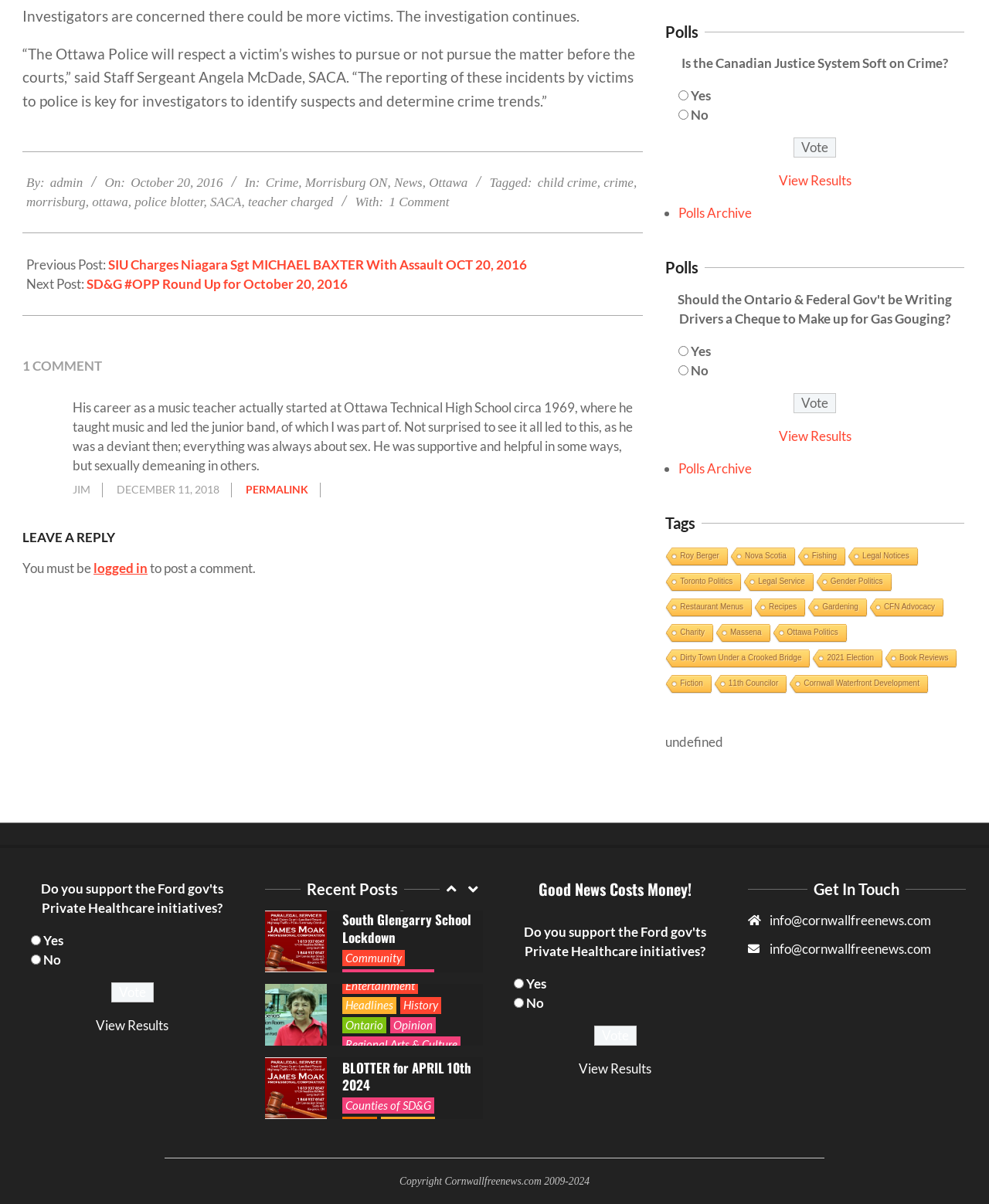Please mark the clickable region by giving the bounding box coordinates needed to complete this instruction: "Click on the 'Crime' tag".

[0.269, 0.146, 0.302, 0.158]